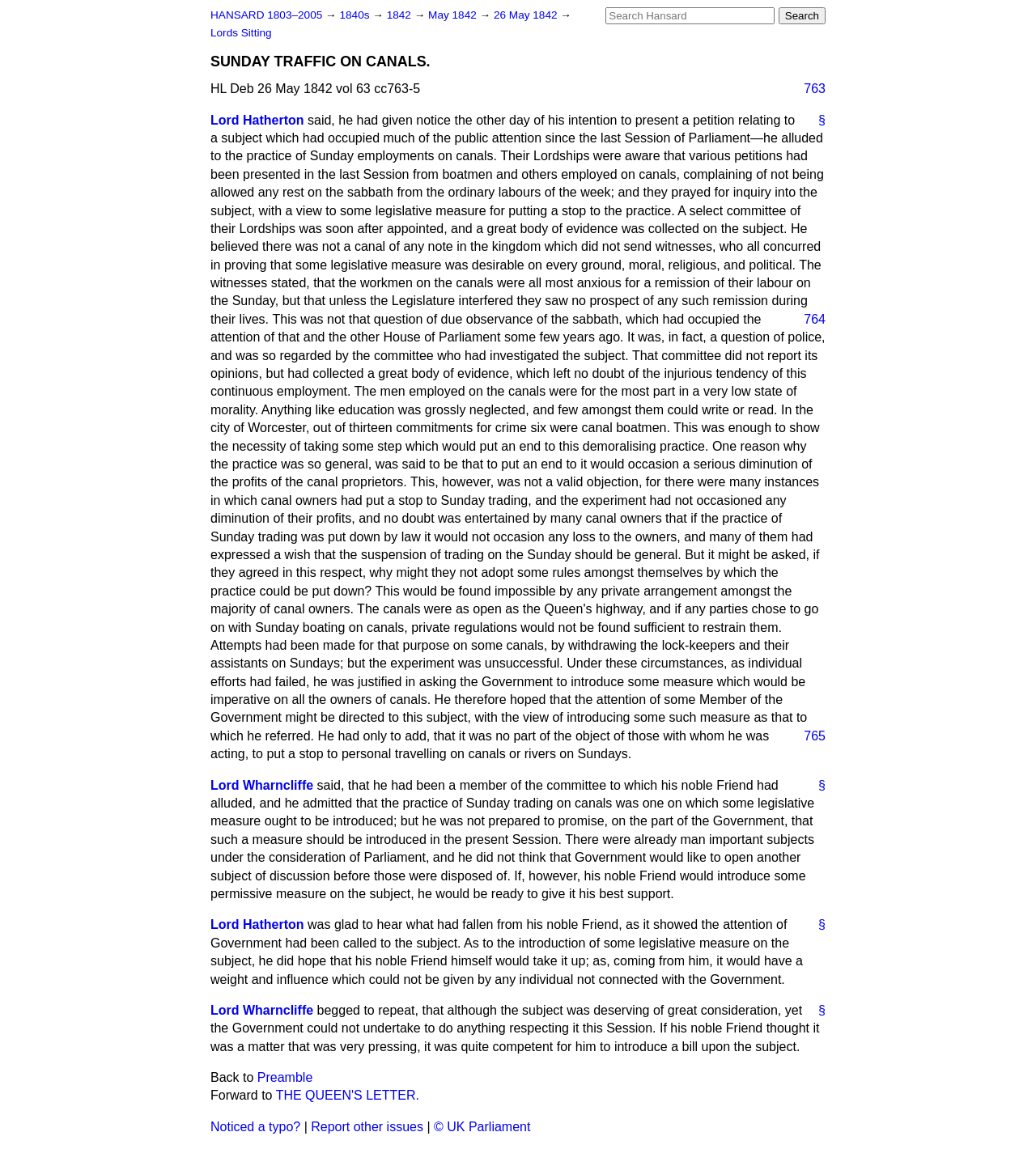Can you find and generate the webpage's heading?

SUNDAY TRAFFIC ON CANALS.